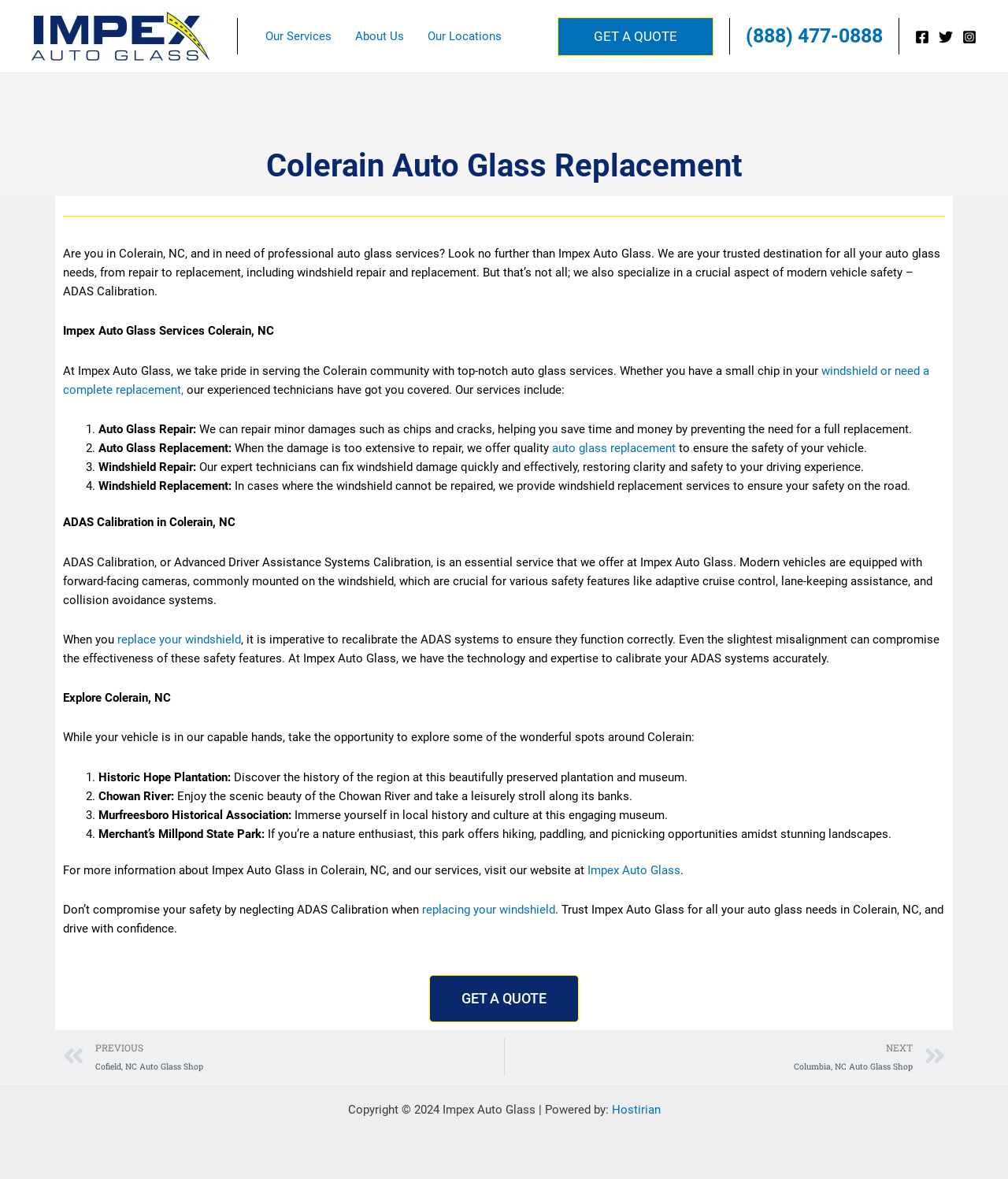Find the bounding box of the web element that fits this description: "Ag News".

None